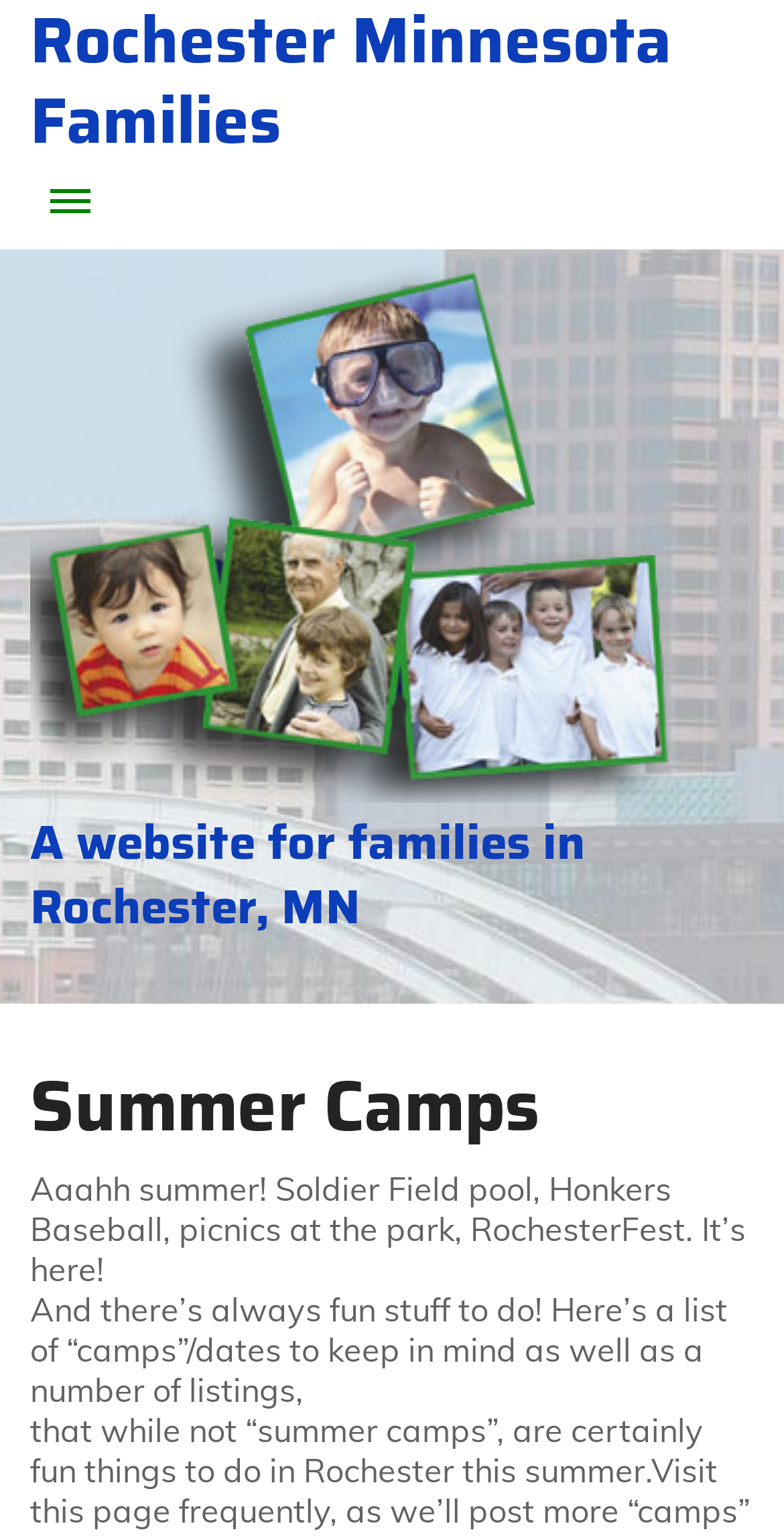What is the purpose of the 'Menu' link?
Ensure your answer is thorough and detailed.

The presence of a 'Menu' link at the top of the webpage suggests that it is intended to help users navigate the website and access different sections or features.